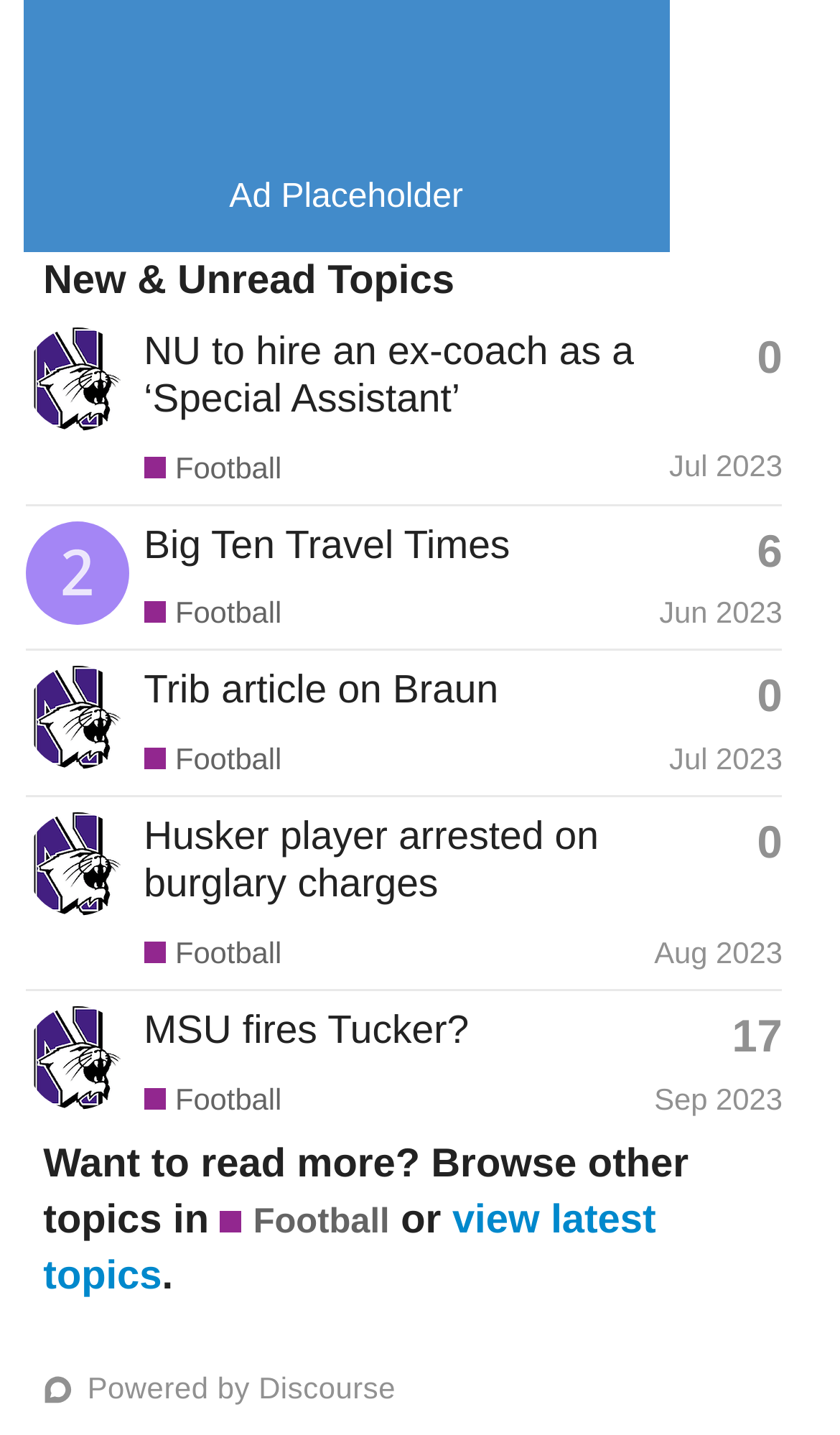Bounding box coordinates are specified in the format (top-left x, top-left y, bottom-right x, bottom-right y). All values are floating point numbers bounded between 0 and 1. Please provide the bounding box coordinate of the region this sentence describes: Jul 2023

[0.797, 0.515, 0.931, 0.539]